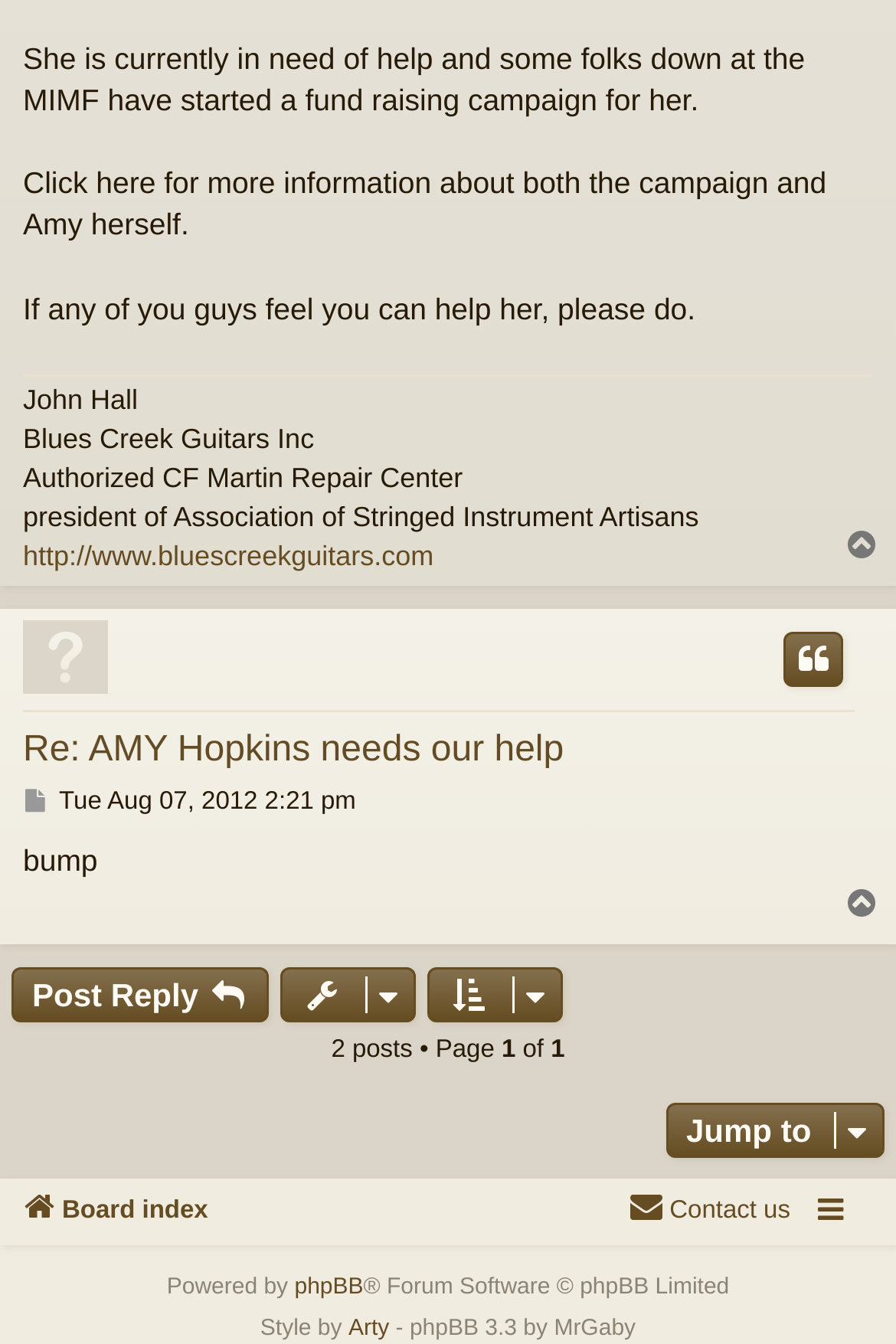Identify the bounding box coordinates for the element you need to click to achieve the following task: "Quote the post". Provide the bounding box coordinates as four float numbers between 0 and 1, in the form [left, top, right, bottom].

[0.874, 0.471, 0.941, 0.512]